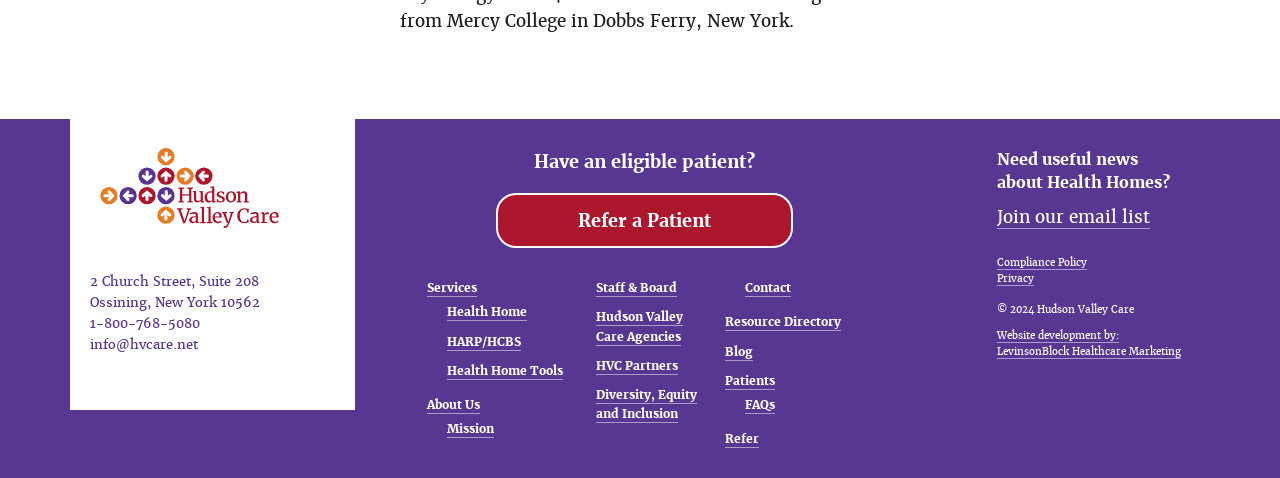Give the bounding box coordinates for the element described by: "Join our email list".

[0.779, 0.431, 0.899, 0.479]